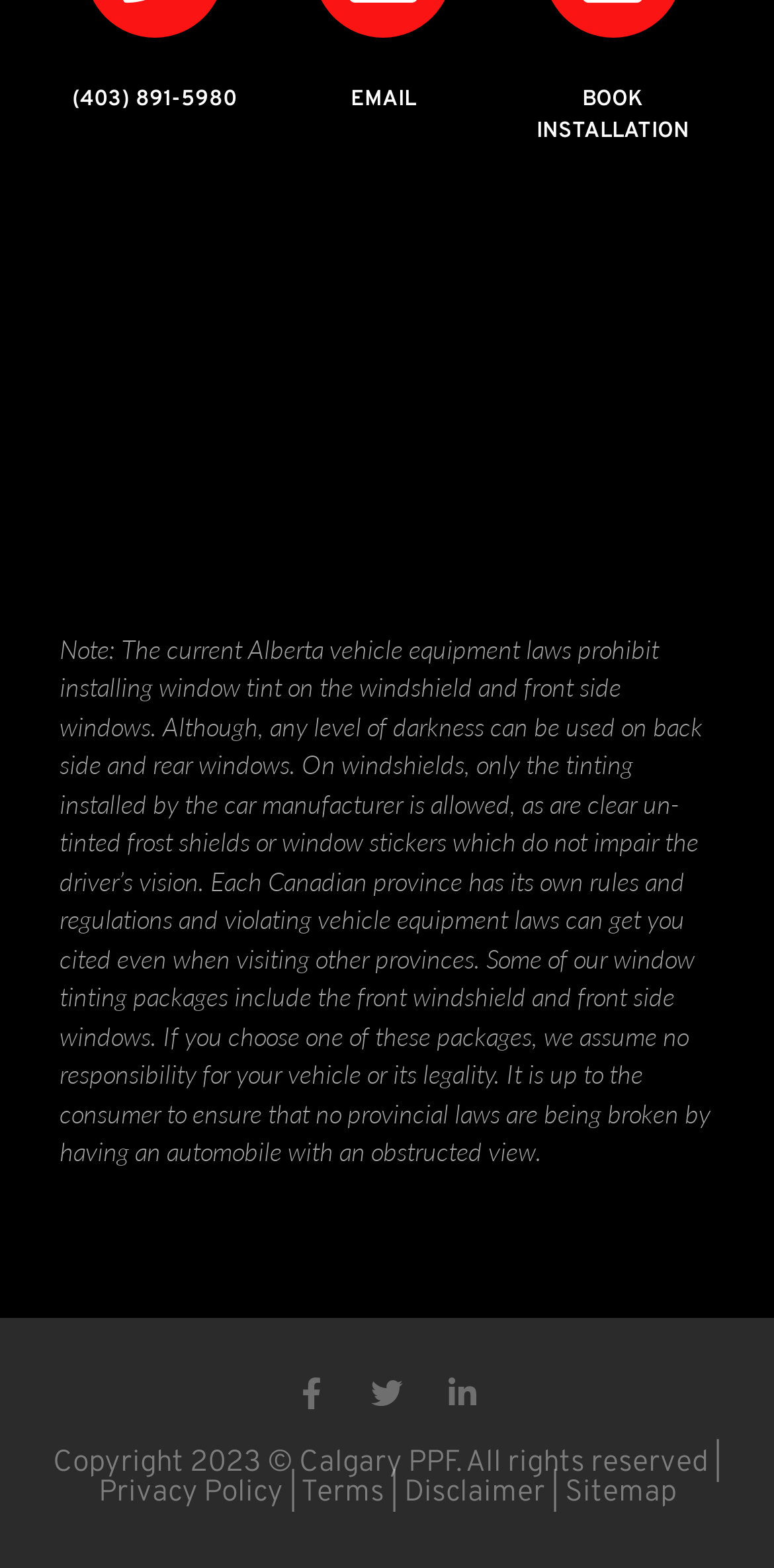What is the topic of the note on the webpage?
Refer to the image and provide a one-word or short phrase answer.

Alberta vehicle equipment laws